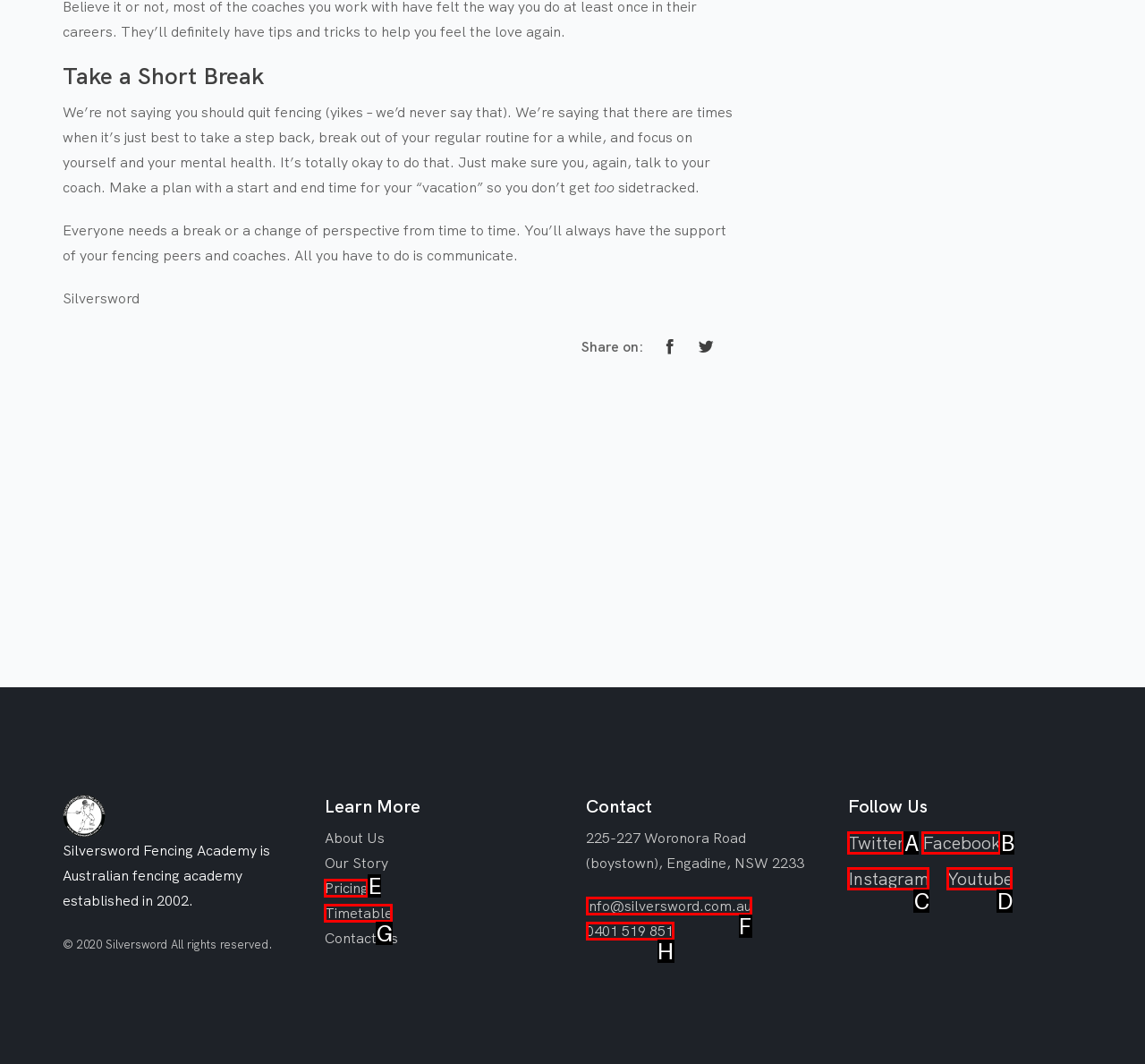Find the HTML element that matches the description: 0401 519 851. Answer using the letter of the best match from the available choices.

H